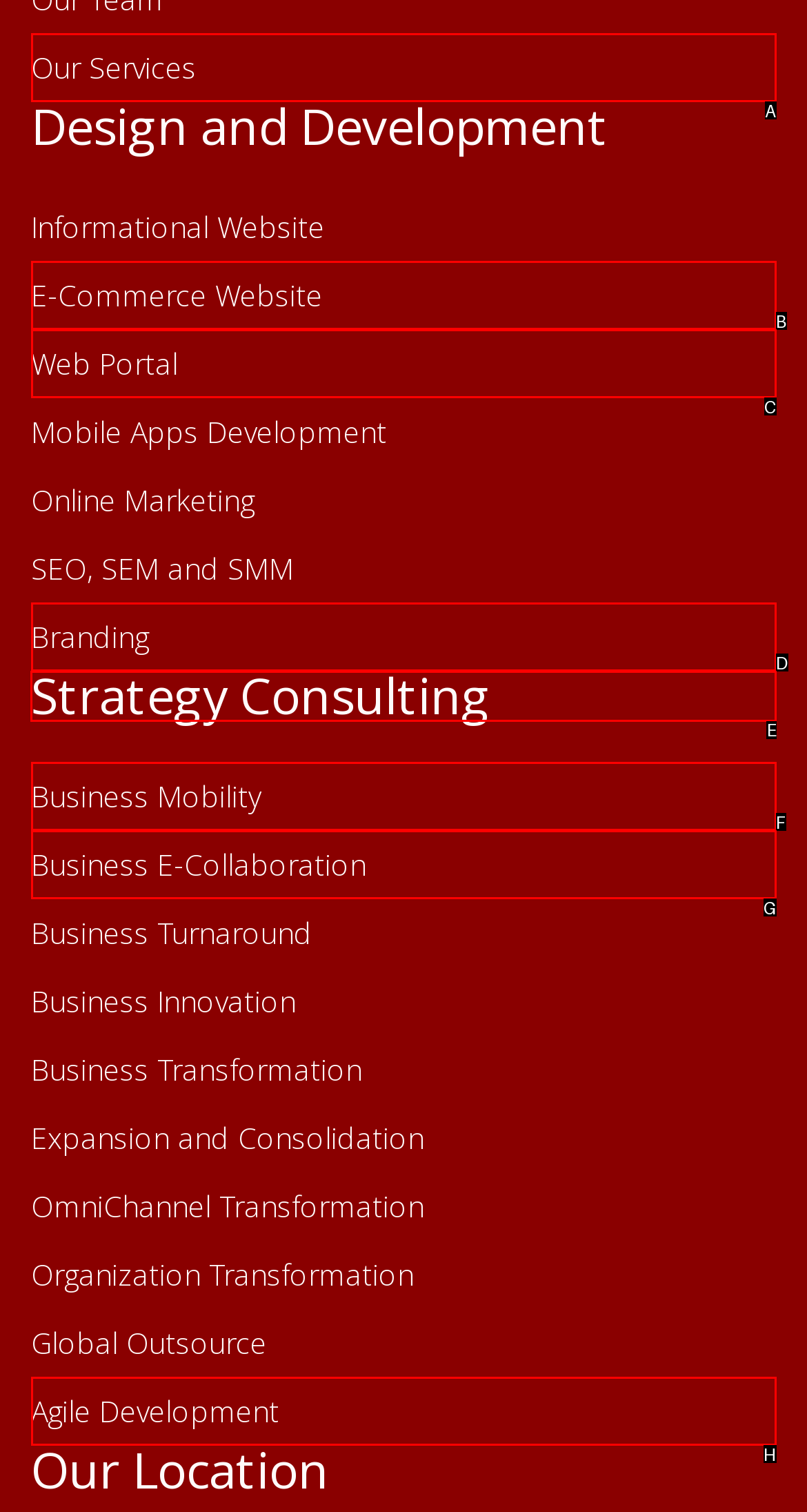Determine the HTML element to be clicked to complete the task: Learn about Strategy Consulting. Answer by giving the letter of the selected option.

E